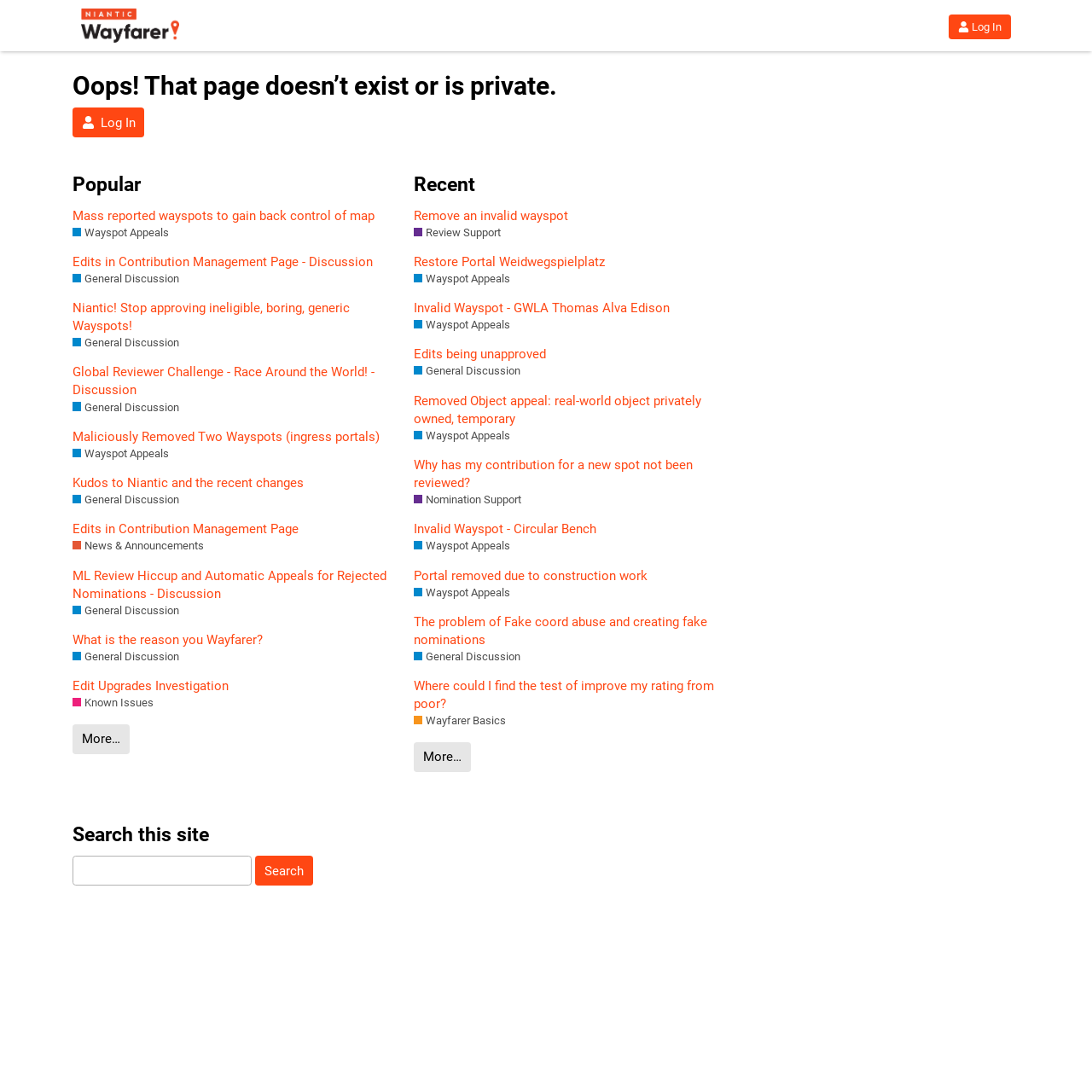Give a one-word or short phrase answer to the question: 
How many links are there on the webpage?

94